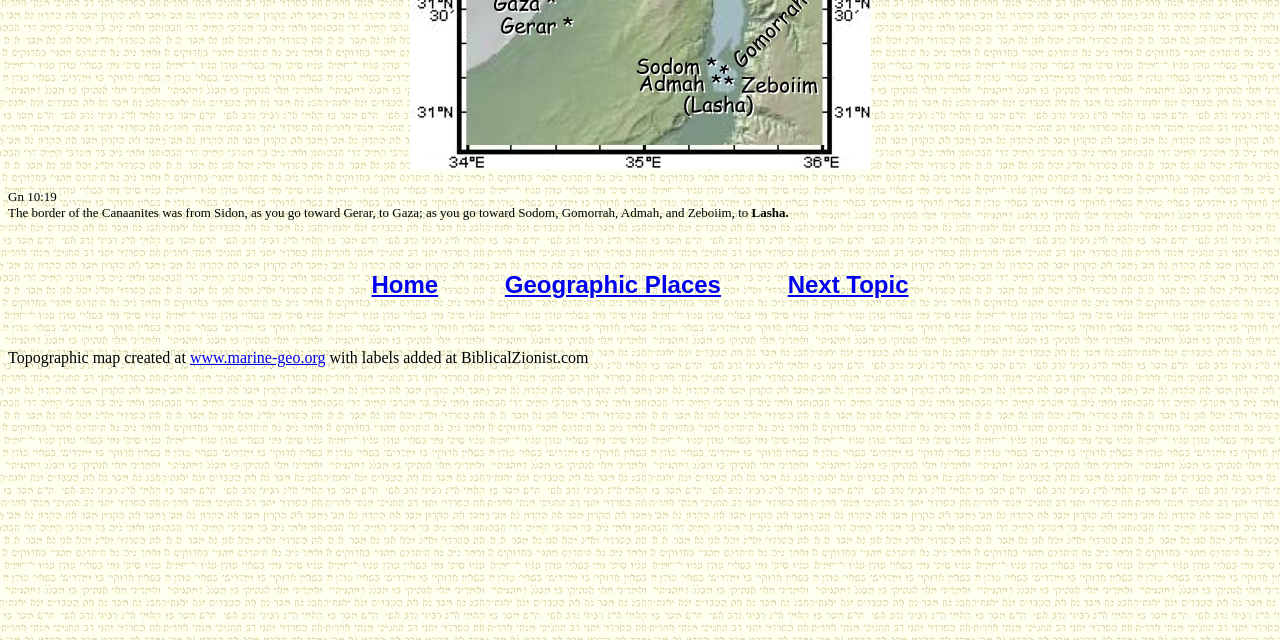Using the format (top-left x, top-left y, bottom-right x, bottom-right y), and given the element description, identify the bounding box coordinates within the screenshot: Geographic Places

[0.394, 0.423, 0.563, 0.466]